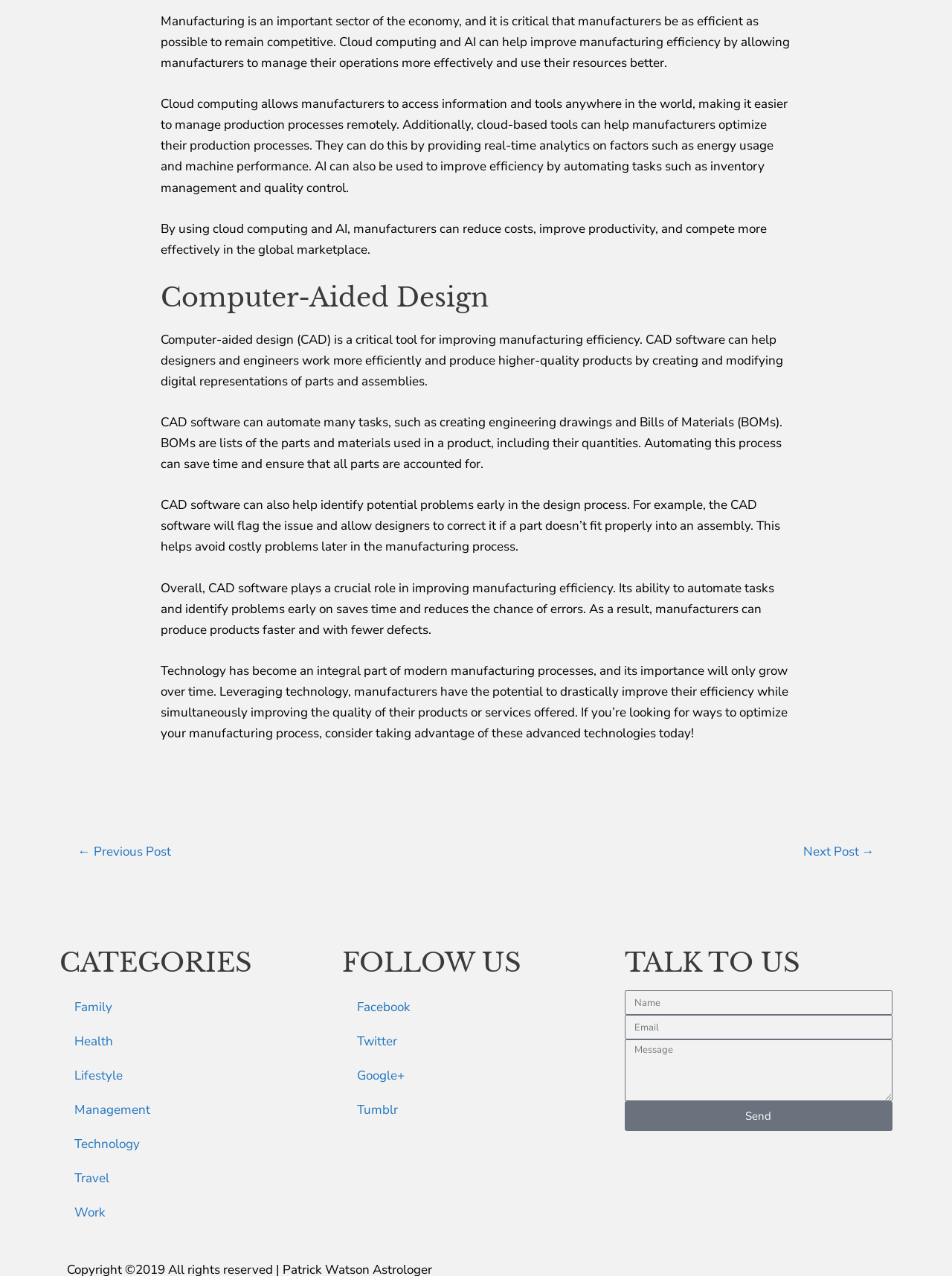Please find the bounding box coordinates of the clickable region needed to complete the following instruction: "Click the 'Previous Post' link". The bounding box coordinates must consist of four float numbers between 0 and 1, i.e., [left, top, right, bottom].

[0.082, 0.657, 0.179, 0.68]